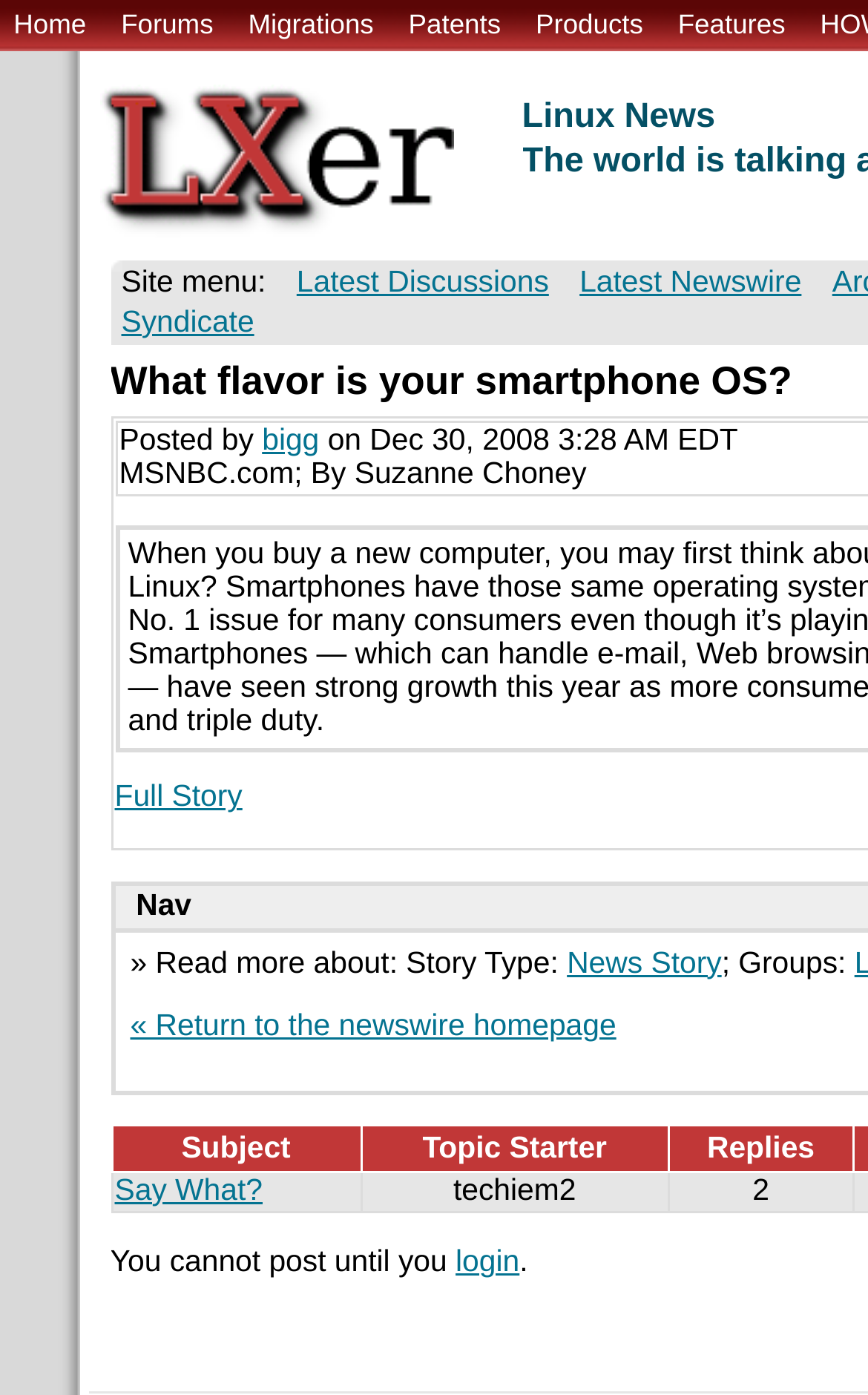Can you find the bounding box coordinates for the element to click on to achieve the instruction: "login"?

[0.525, 0.893, 0.599, 0.917]